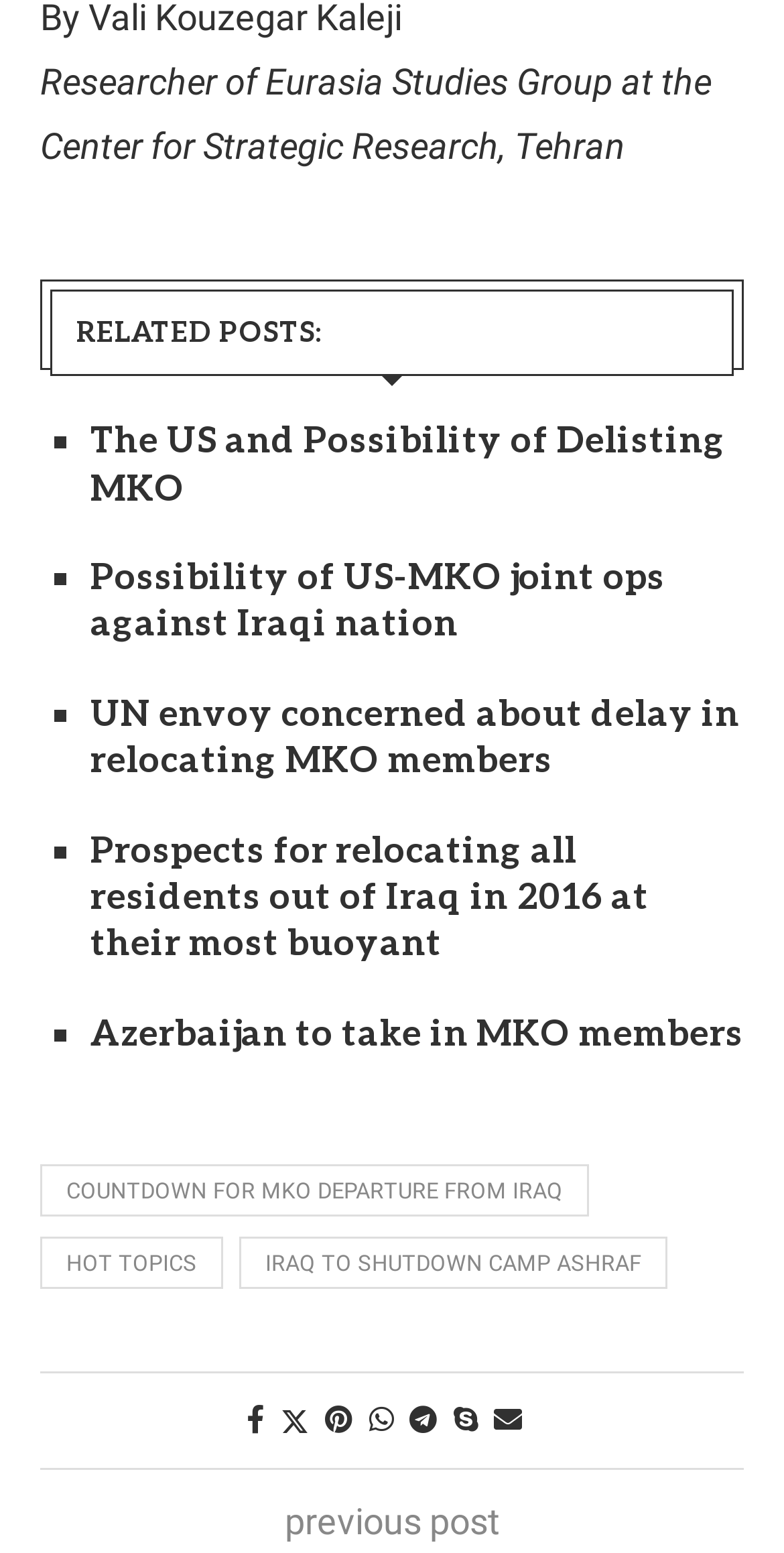Provide a one-word or short-phrase response to the question:
What is the previous post about?

Not specified